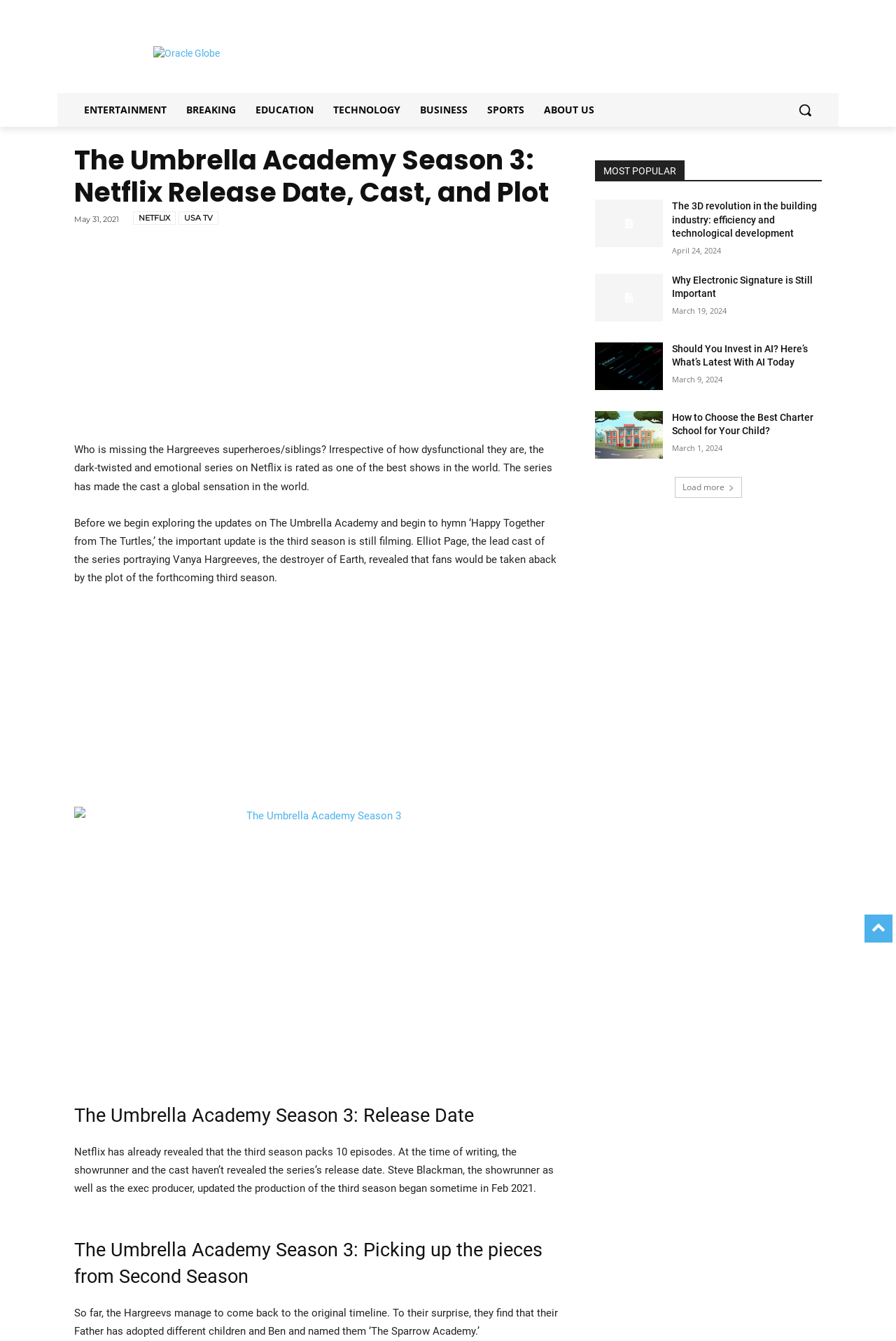Provide a single word or phrase answer to the question: 
What is the name of the academy that the Hargreeves siblings encounter in the new timeline?

The Sparrow Academy